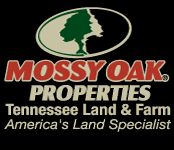Explain the image with as much detail as possible.

The image features the logo of Mossy Oak Properties, a real estate company specializing in Tennessee land and farms. The logo is framed by a distinct oval design that incorporates a stylized tree, symbolizing the company’s connection to nature and rural properties. Below the logo, the text prominently reads "Tennessee Land & Farm," emphasizing their focus on land sales in Tennessee. Additionally, the phrase "America's Land Specialist" highlights their expertise and commitment to providing quality real estate services to outdoor enthusiasts and potential land buyers. This branding reflects the company’s dedication to serving clients interested in outdoor lifestyles and rural properties.